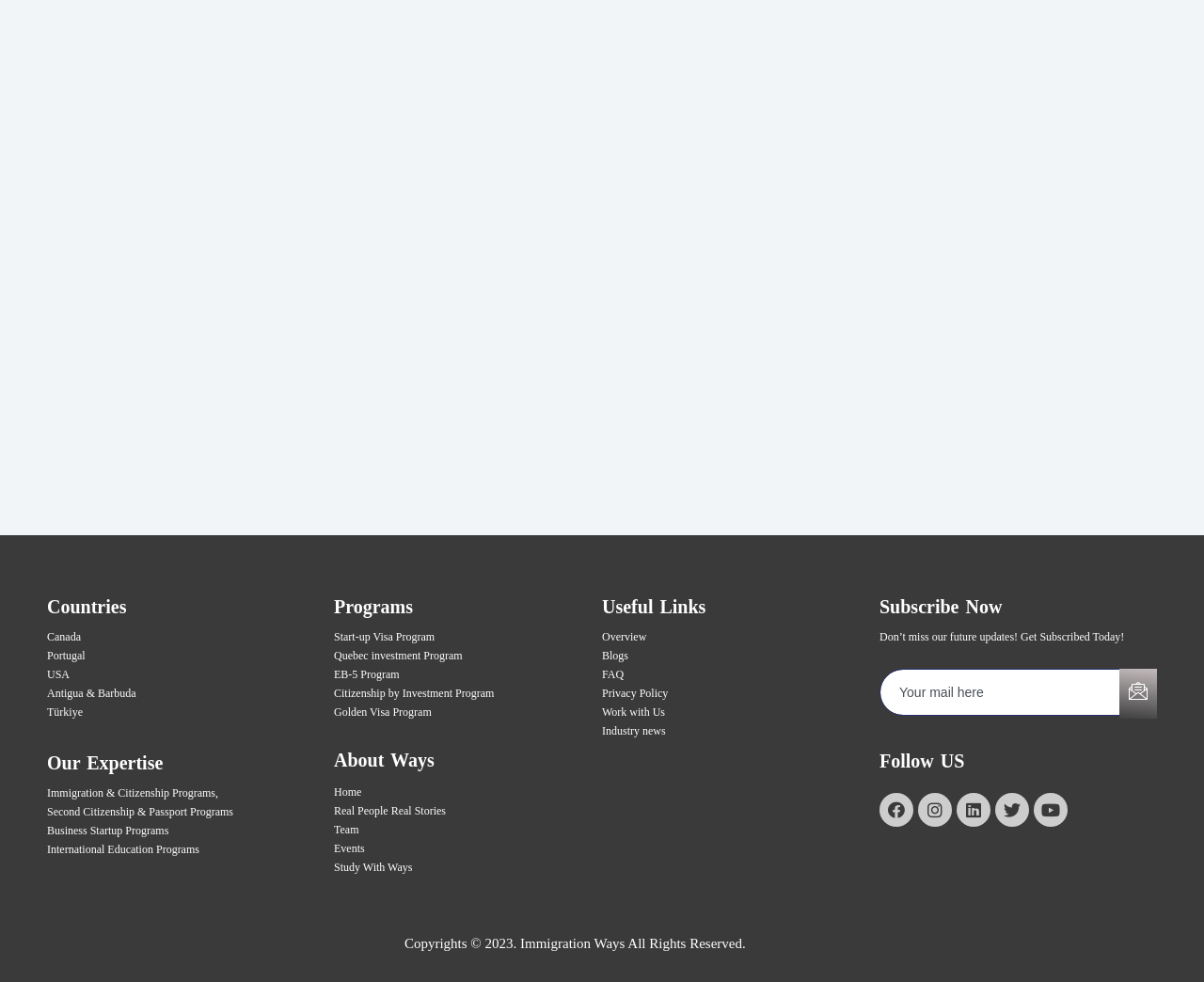For the element described, predict the bounding box coordinates as (top-left x, top-left y, bottom-right x, bottom-right y). All values should be between 0 and 1. Element description: Citizenship by Investment Program

[0.277, 0.699, 0.41, 0.712]